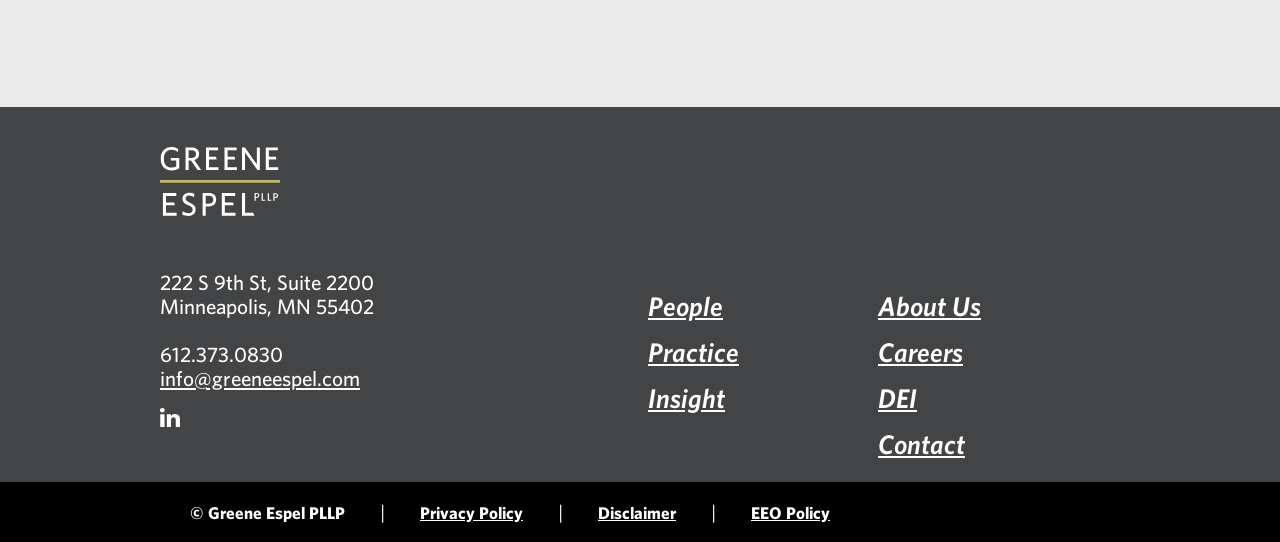Locate the bounding box coordinates of the element that should be clicked to execute the following instruction: "View the Privacy Policy".

[0.328, 0.928, 0.409, 0.963]